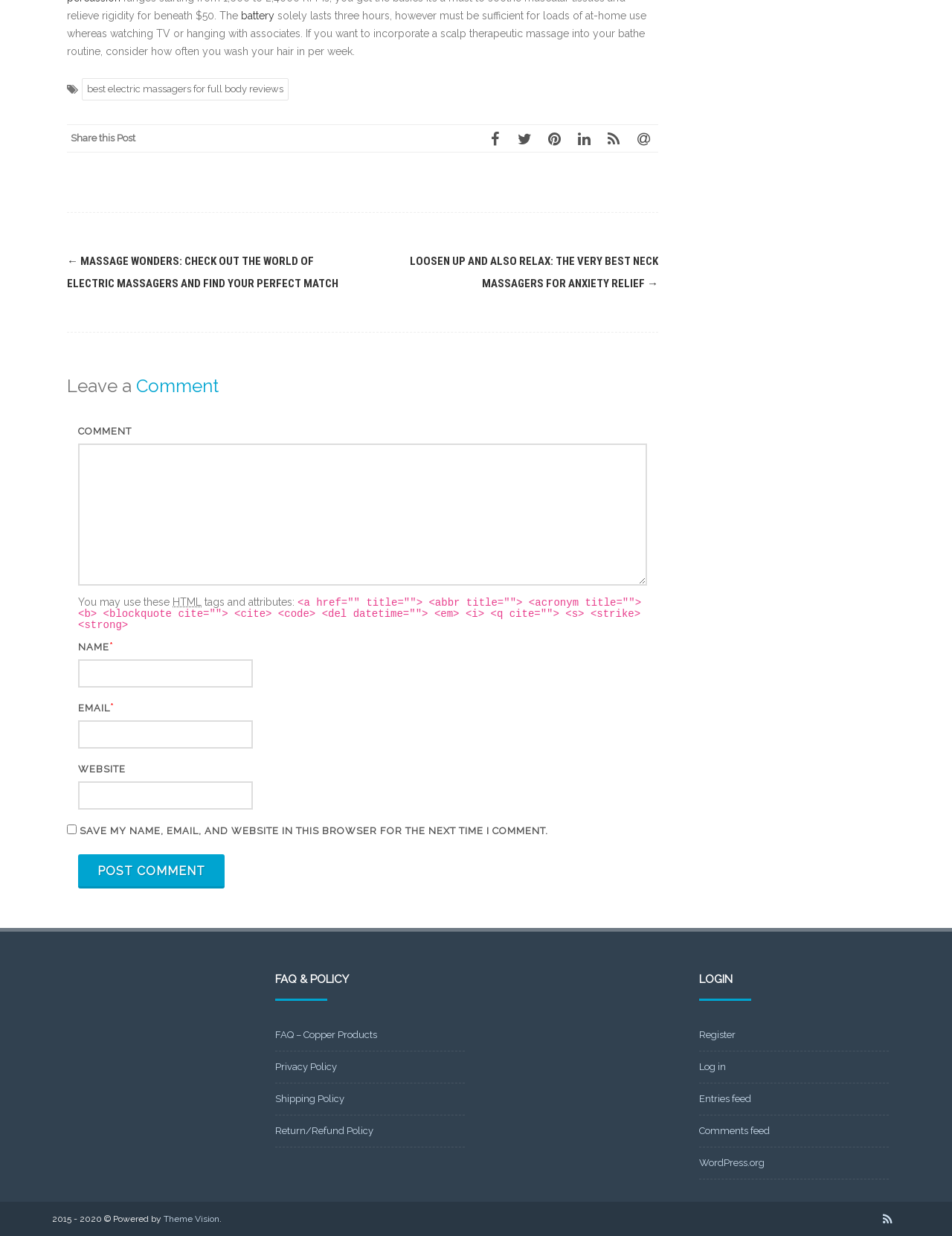What is the purpose of the comment section?
Analyze the screenshot and provide a detailed answer to the question.

The comment section appears to be a standard comment section, where users can leave a comment on the post. The section includes fields for name, email, and website, as well as a checkbox to save the user's information for future comments. The 'Post Comment' button suggests that the purpose of the section is to allow users to leave a comment on the post.